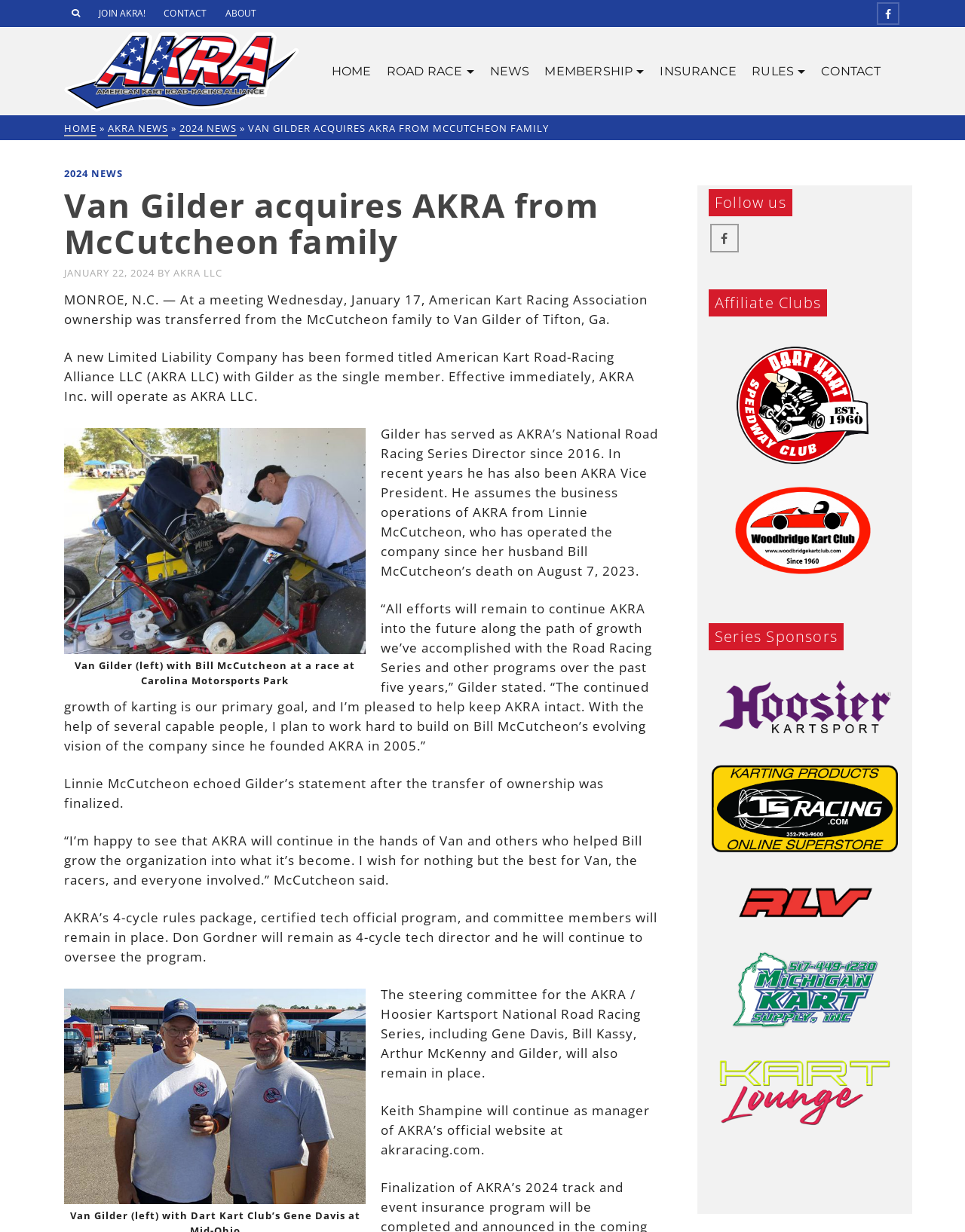Reply to the question with a single word or phrase:
What is the name of the series that Van Gilder has served as director since 2016?

National Road Racing Series